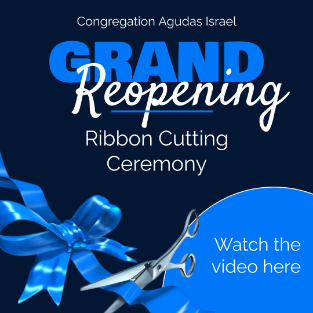Please reply to the following question using a single word or phrase: 
What is the significance of the ribbon cutting ceremony?

New beginnings